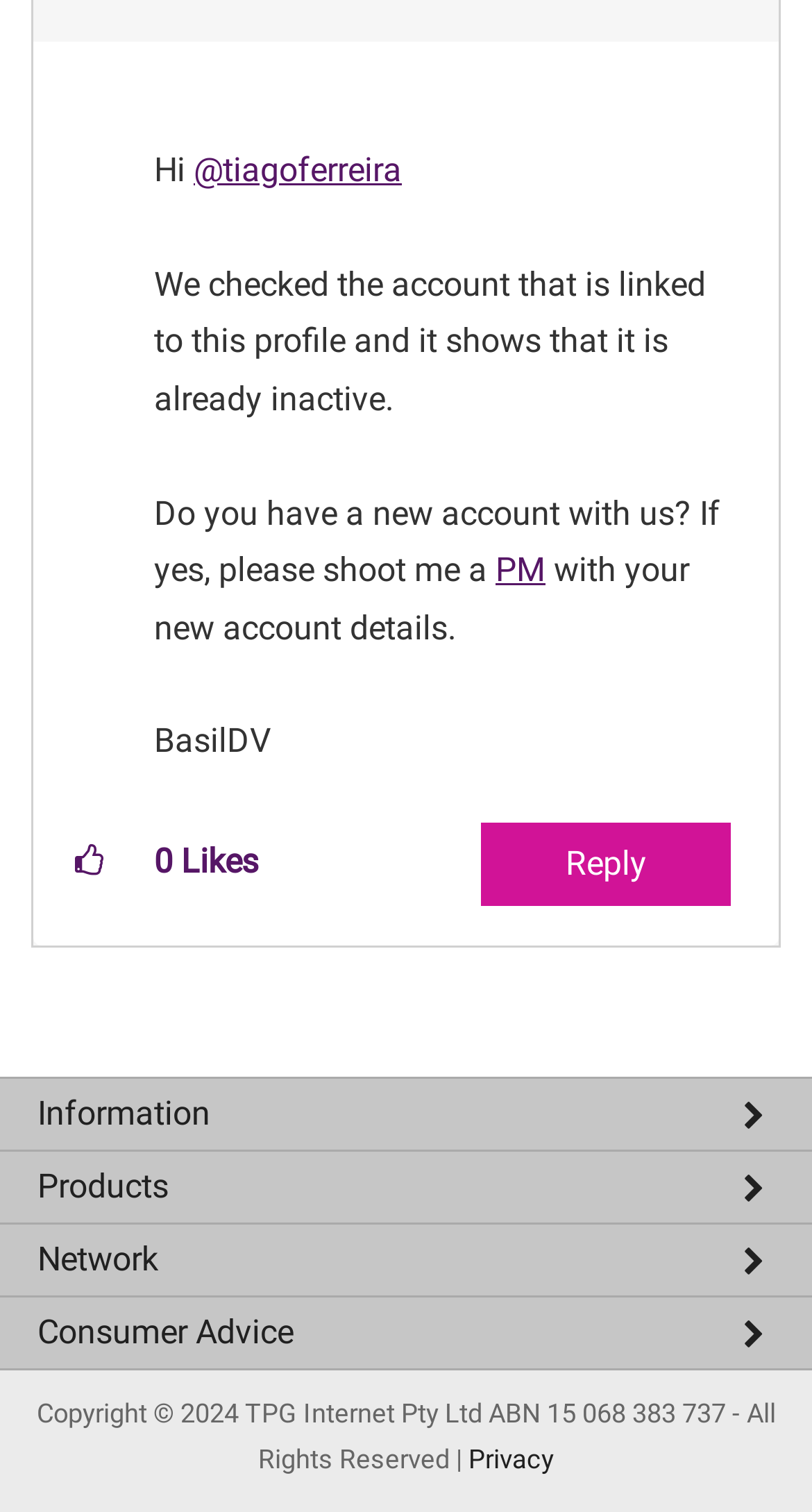Identify the bounding box coordinates of the part that should be clicked to carry out this instruction: "View terms and conditions".

[0.0, 0.906, 1.0, 0.95]